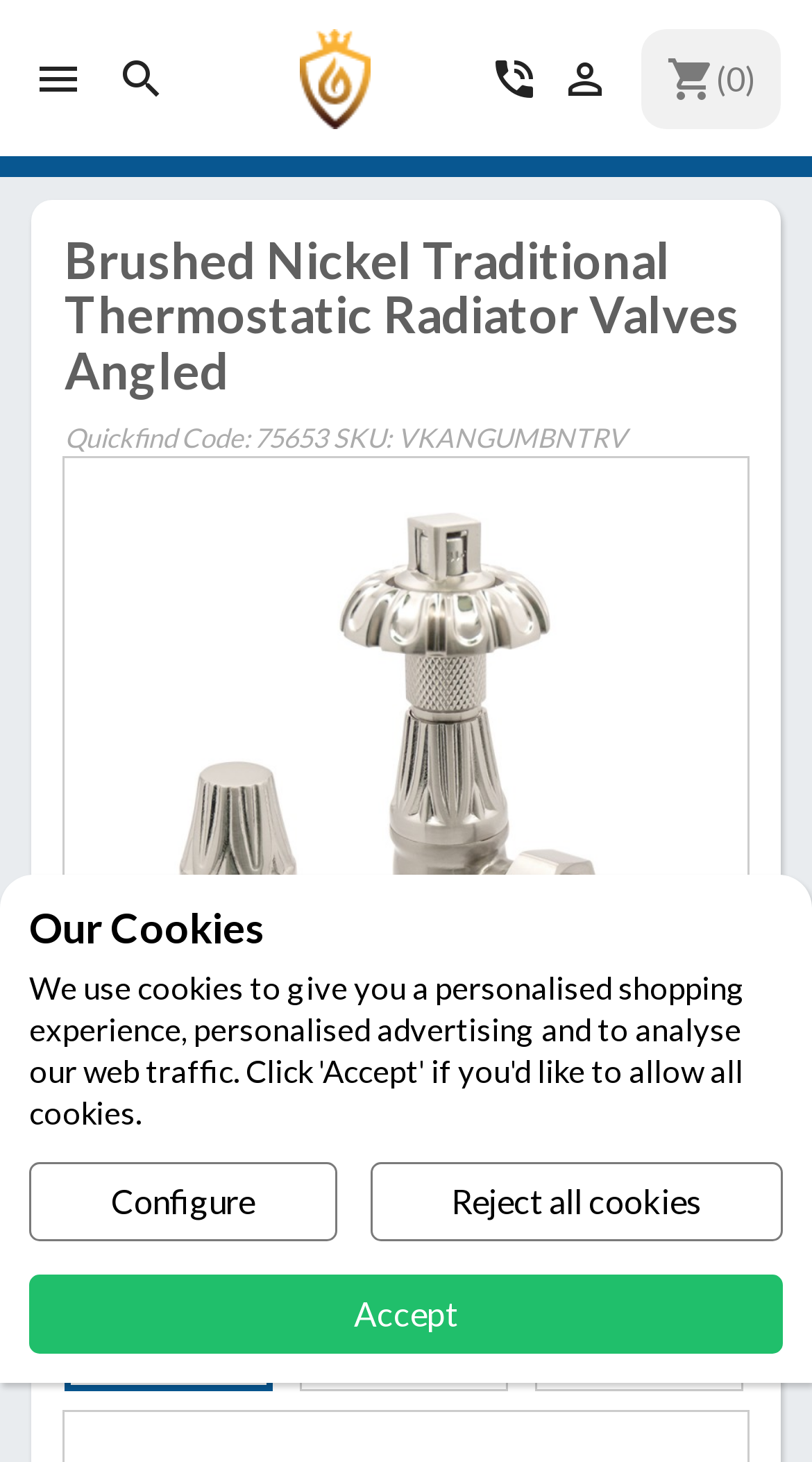Generate a comprehensive caption for the webpage you are viewing.

This webpage appears to be a product page for Brushed Nickel Traditional Thermostatic Radiator Valves Angled. At the top, there is a header section with several links and icons, including a logo "Valve Kings", a phone icon, a shopping cart icon, and a counter showing zero items in the cart.

Below the header, there is a large heading that displays the product name "Brushed Nickel Traditional Thermostatic Radiator Valves Angled". On the same level, there is a product image that takes up most of the width of the page.

To the right of the product image, there are several lines of text, including the Quickfind Code, SKU, and product code. Below these details, there is a larger product description or title that repeats the product name.

Further down the page, there are three smaller images, possibly showing different components or angles of the product. Above these images, there is a small icon with a question mark.

At the bottom of the page, there is a section related to cookies, with a heading "Our Cookies" and three buttons: "Configure", "Reject all cookies", and "Accept". Above these buttons, there is a short text "Cookie consent".